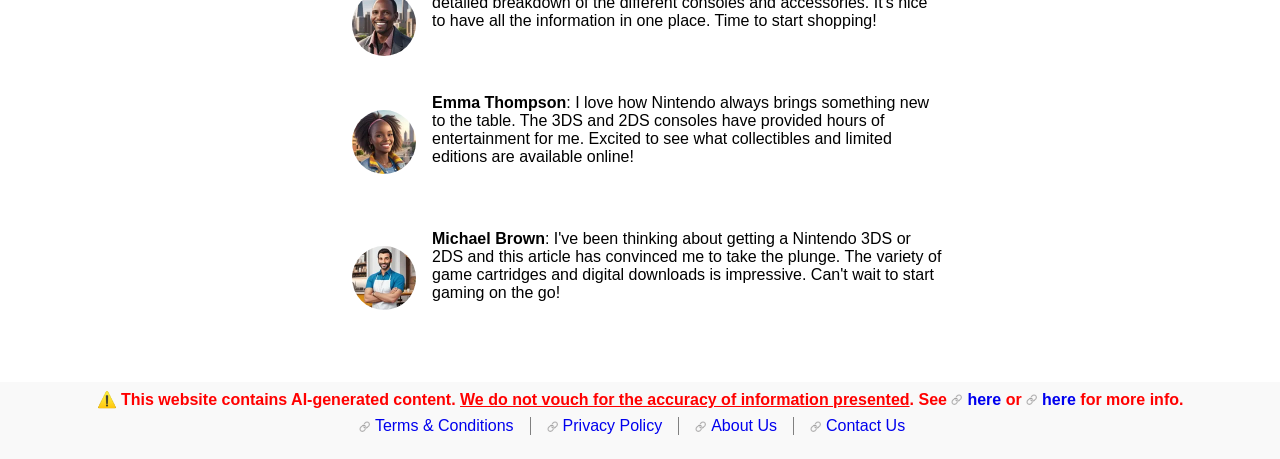Identify the bounding box for the UI element described as: "here". Ensure the coordinates are four float numbers between 0 and 1, formatted as [left, top, right, bottom].

[0.743, 0.853, 0.782, 0.89]